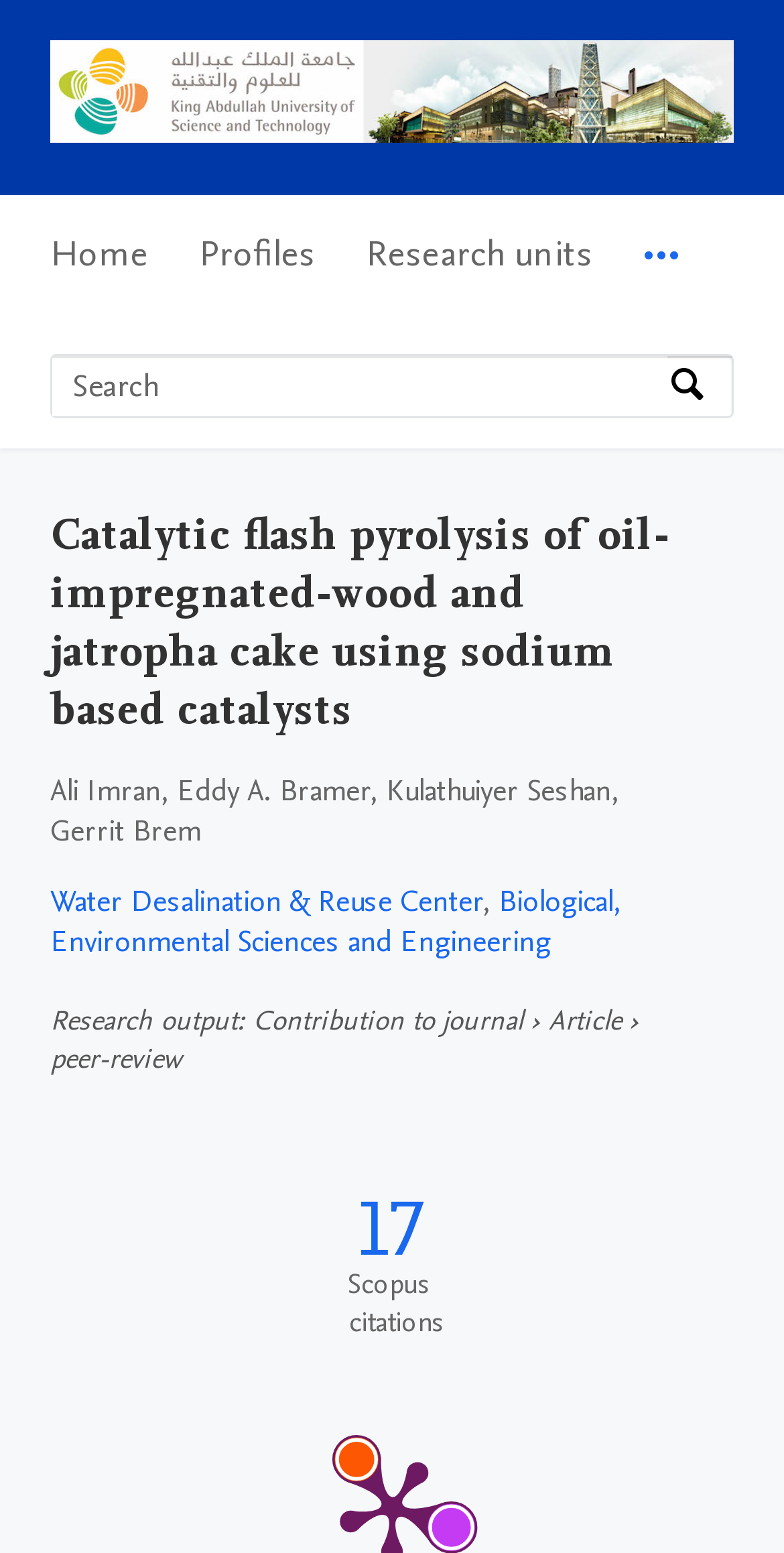Please identify the bounding box coordinates of the clickable area that will fulfill the following instruction: "View research output". The coordinates should be in the format of four float numbers between 0 and 1, i.e., [left, top, right, bottom].

[0.064, 0.645, 0.303, 0.67]